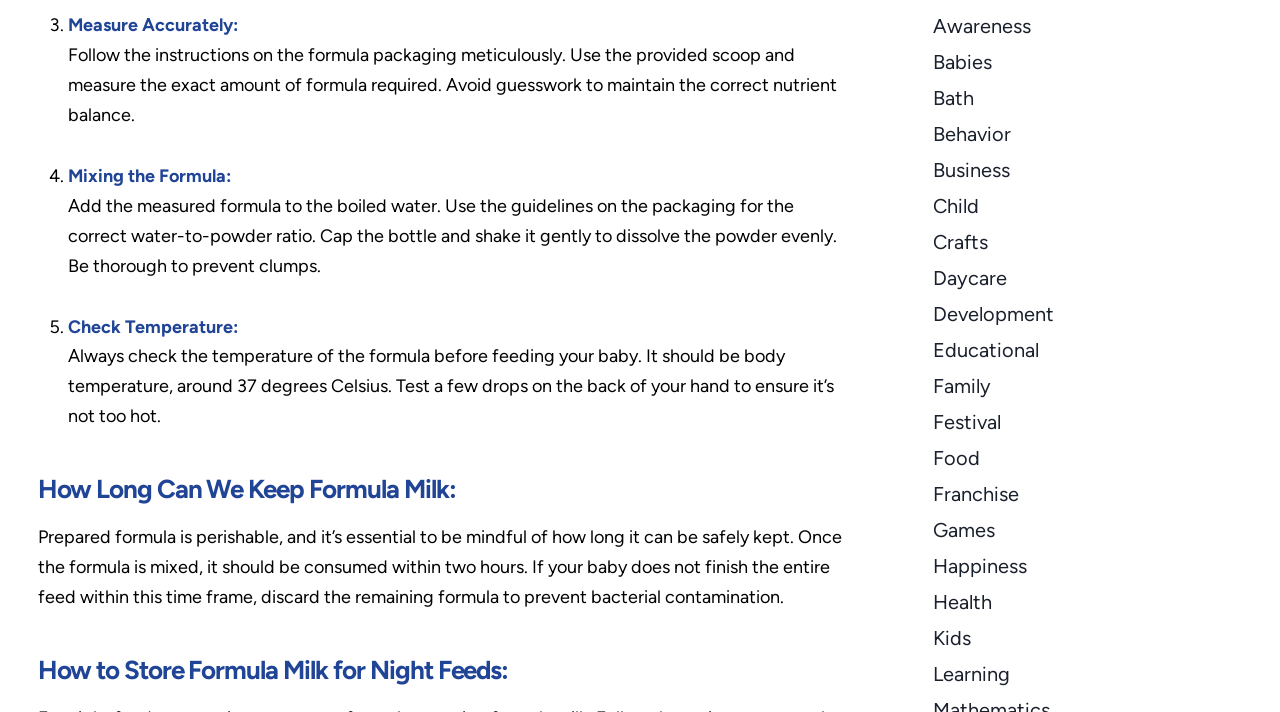Find the bounding box coordinates of the element I should click to carry out the following instruction: "Click on 'Awareness'".

[0.729, 0.02, 0.805, 0.054]